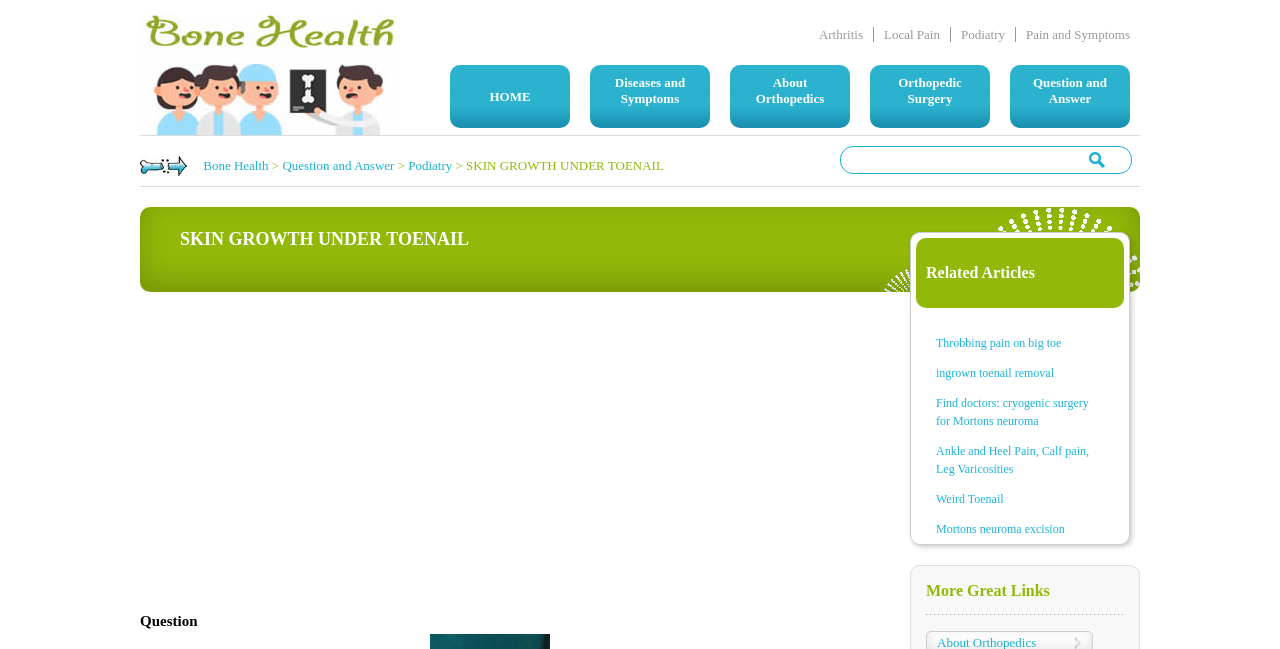Answer the question below in one word or phrase:
What is the category of the link 'Arthritis'?

Diseases and Symptoms